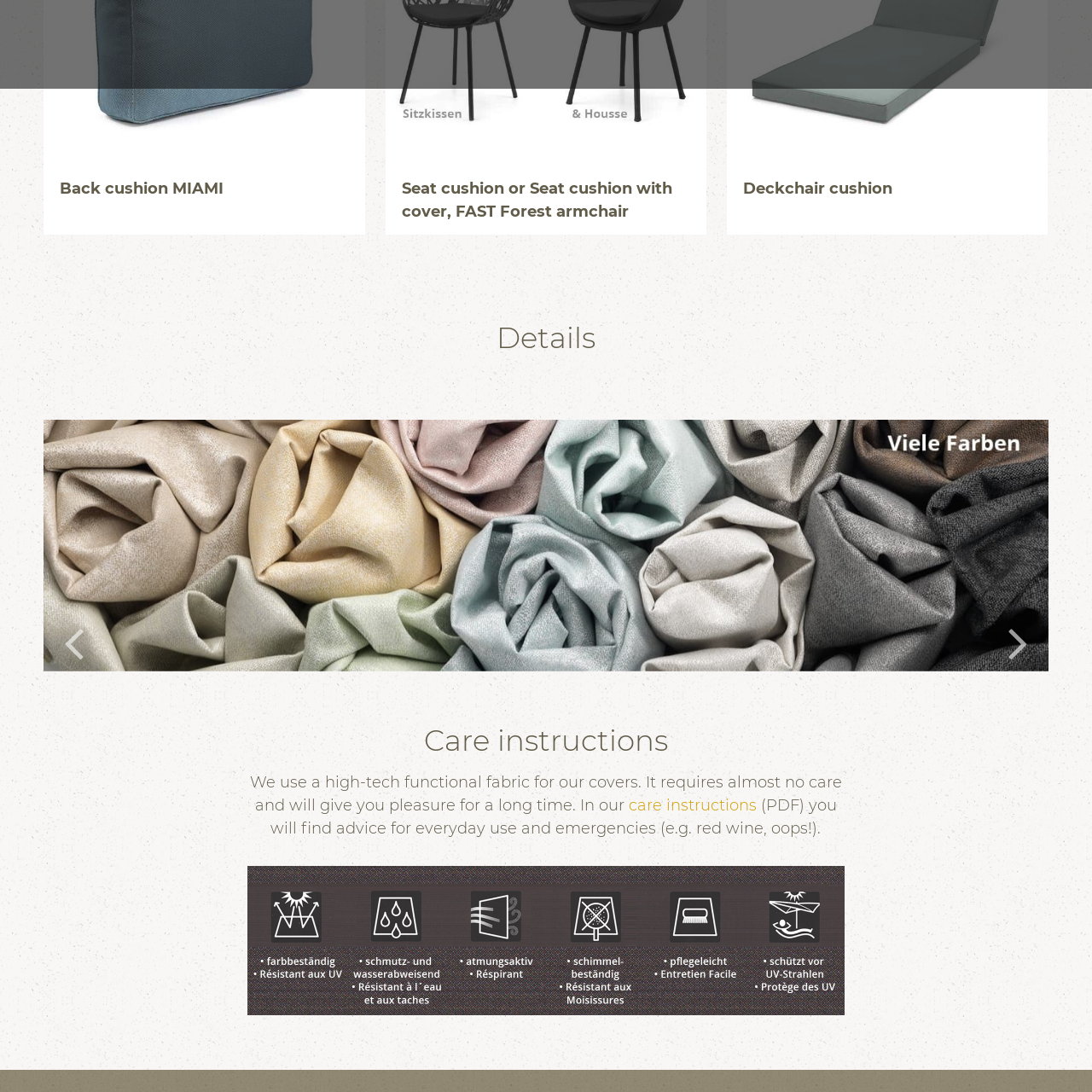Articulate a detailed narrative of what is visible inside the red-delineated region of the image.

The image presents a visually engaging graphic designed to provide care instructions for maintaining the performance and appearance of high-tech functional fabrics used in cushions. This illustration likely highlights key tips for handling spills and everyday maintenance, aiming to enhance the longevity and usability of the upholstery. The style is modern and clear, making it easy for viewers to glean crucial information at a glance. Accompanying text emphasizes that the fabric requires minimal care while ensuring it remains pleasing to use over time.